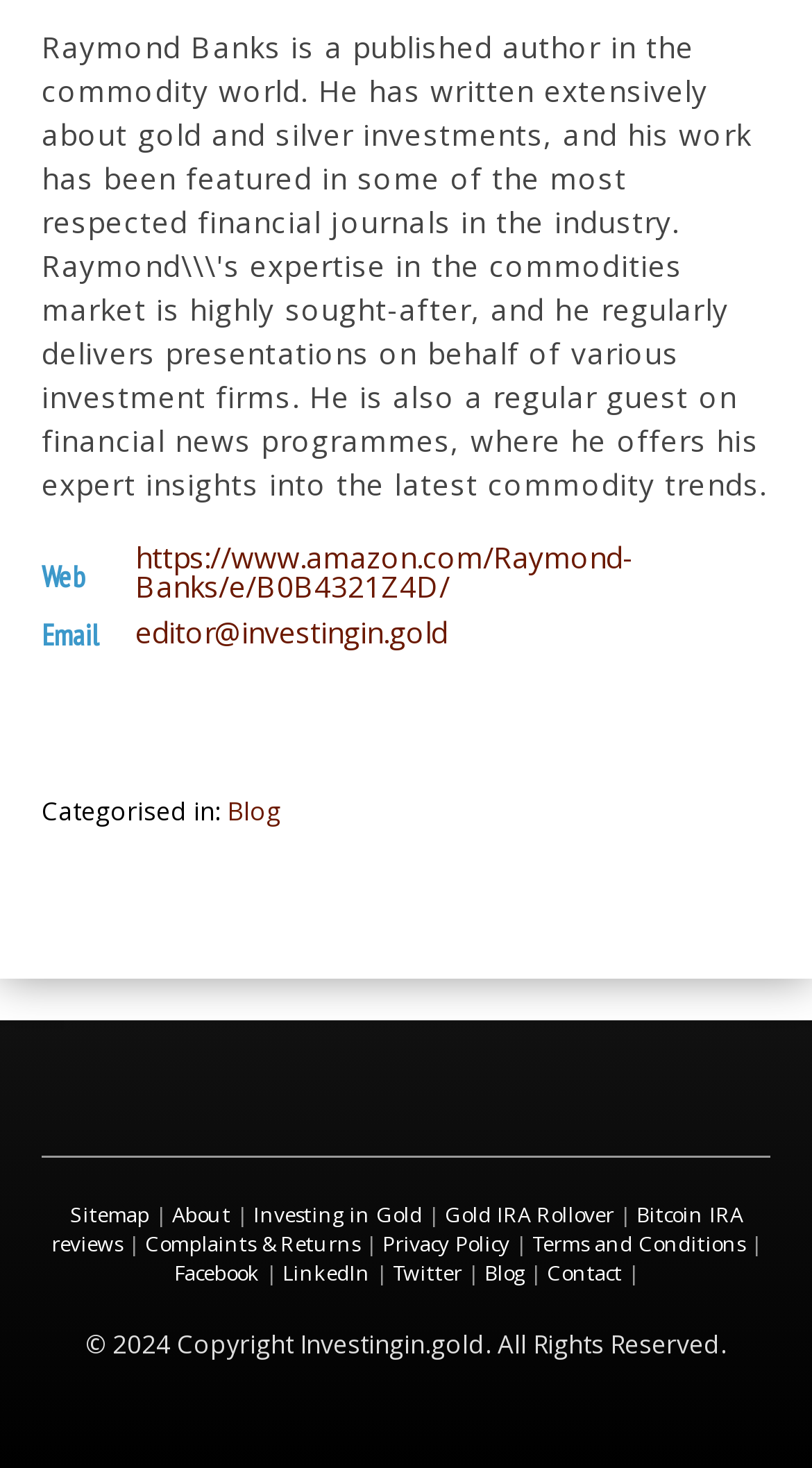What is the website's email address?
Refer to the image and provide a one-word or short phrase answer.

editor@investingin.gold